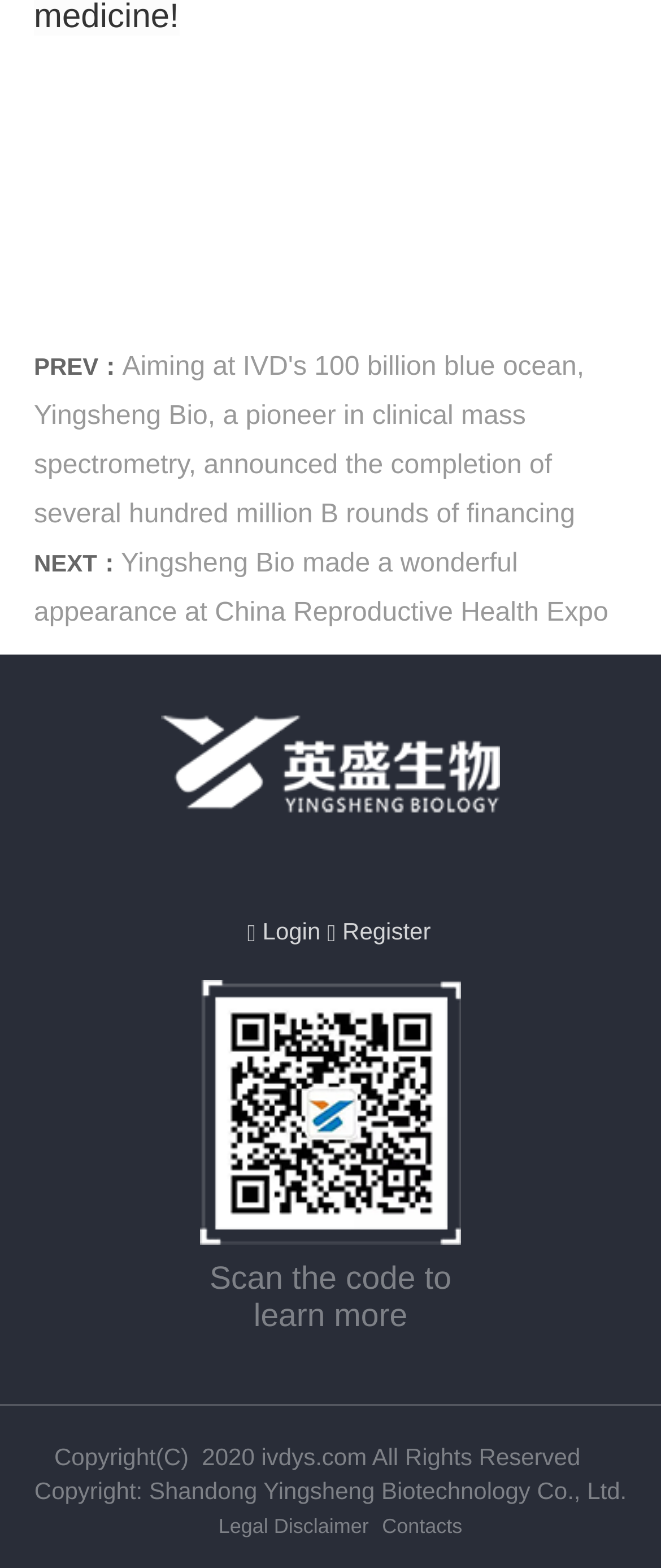Provide your answer in a single word or phrase: 
What is the name of the company that owns the copyright?

Shandong Yingsheng Biotechnology Co., Ltd.